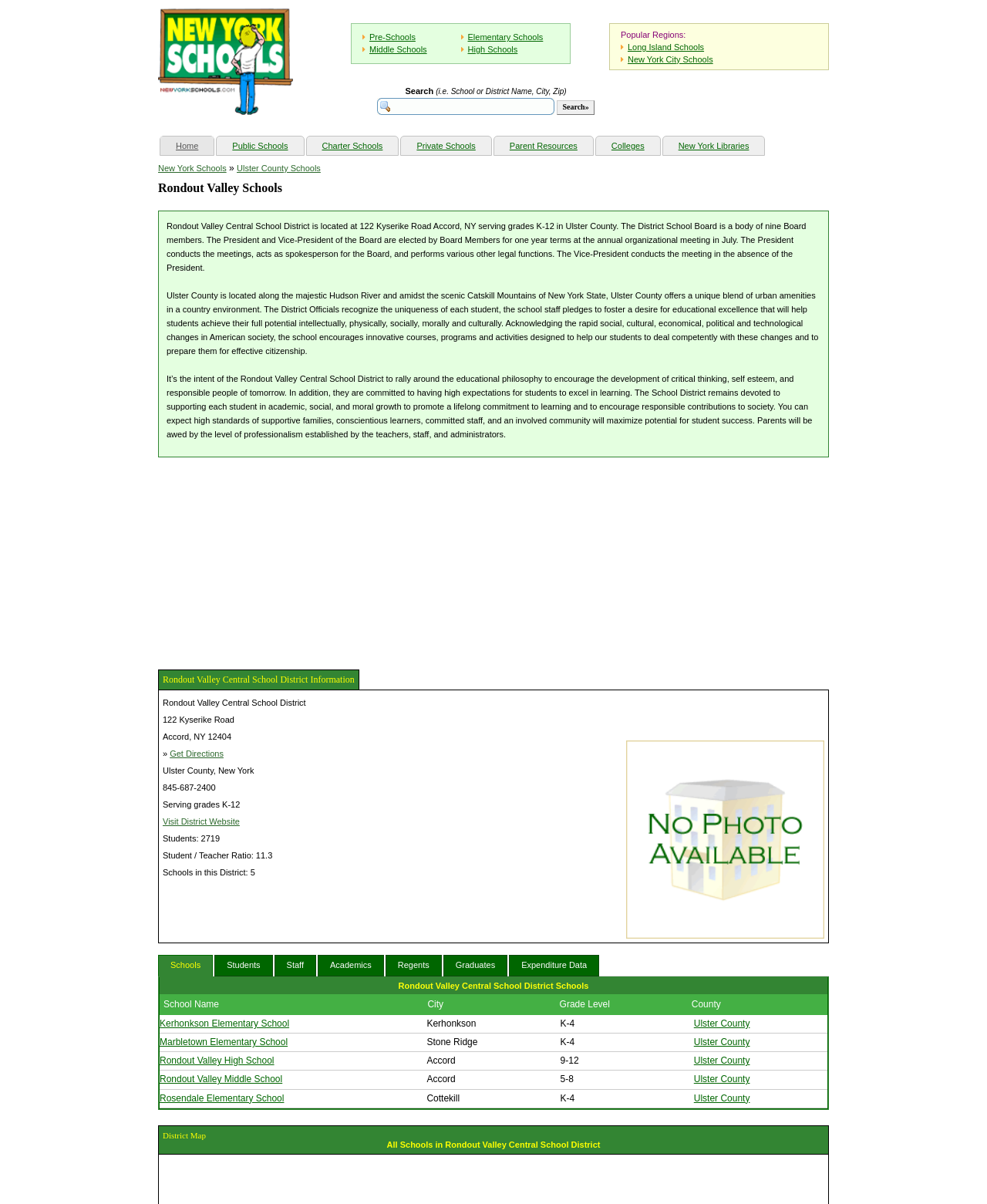Indicate the bounding box coordinates of the clickable region to achieve the following instruction: "Visit the district website."

[0.165, 0.678, 0.243, 0.686]